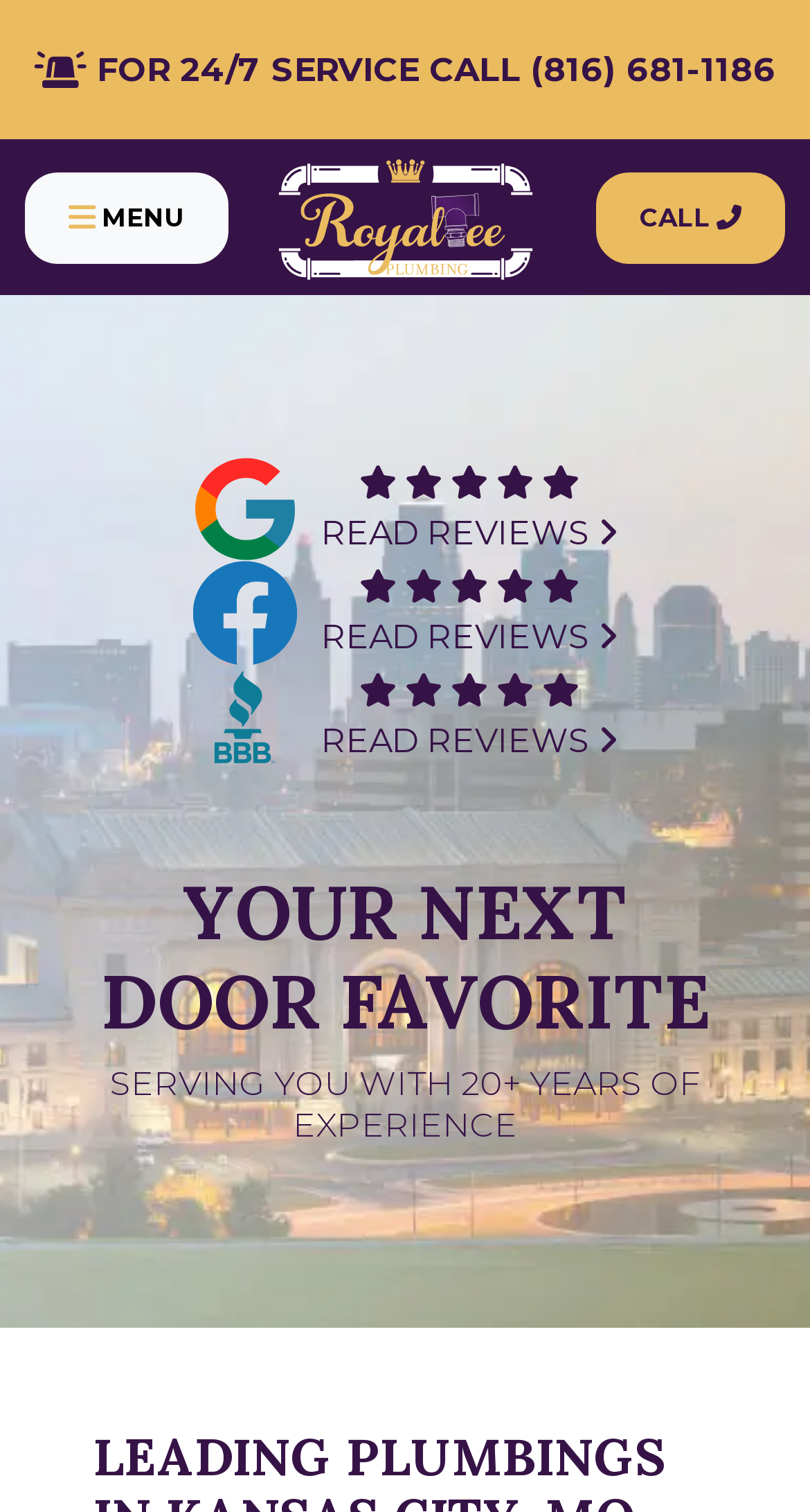What is the nickname of the service provider?
Using the screenshot, give a one-word or short phrase answer.

YOUR NEXT DOOR FAVORITE